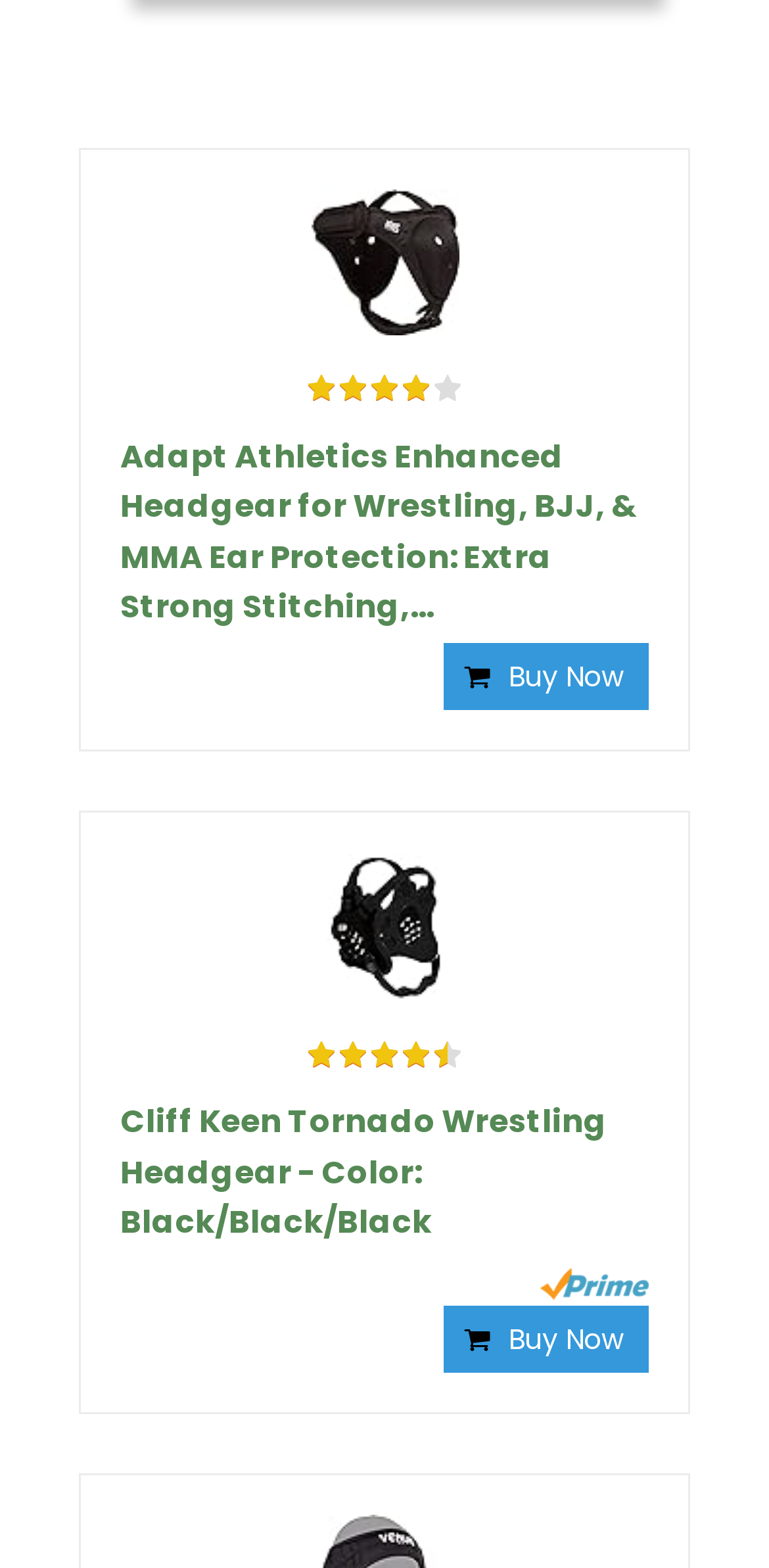Please identify the bounding box coordinates for the region that you need to click to follow this instruction: "Read reviews on Amazon".

[0.397, 0.238, 0.603, 0.258]